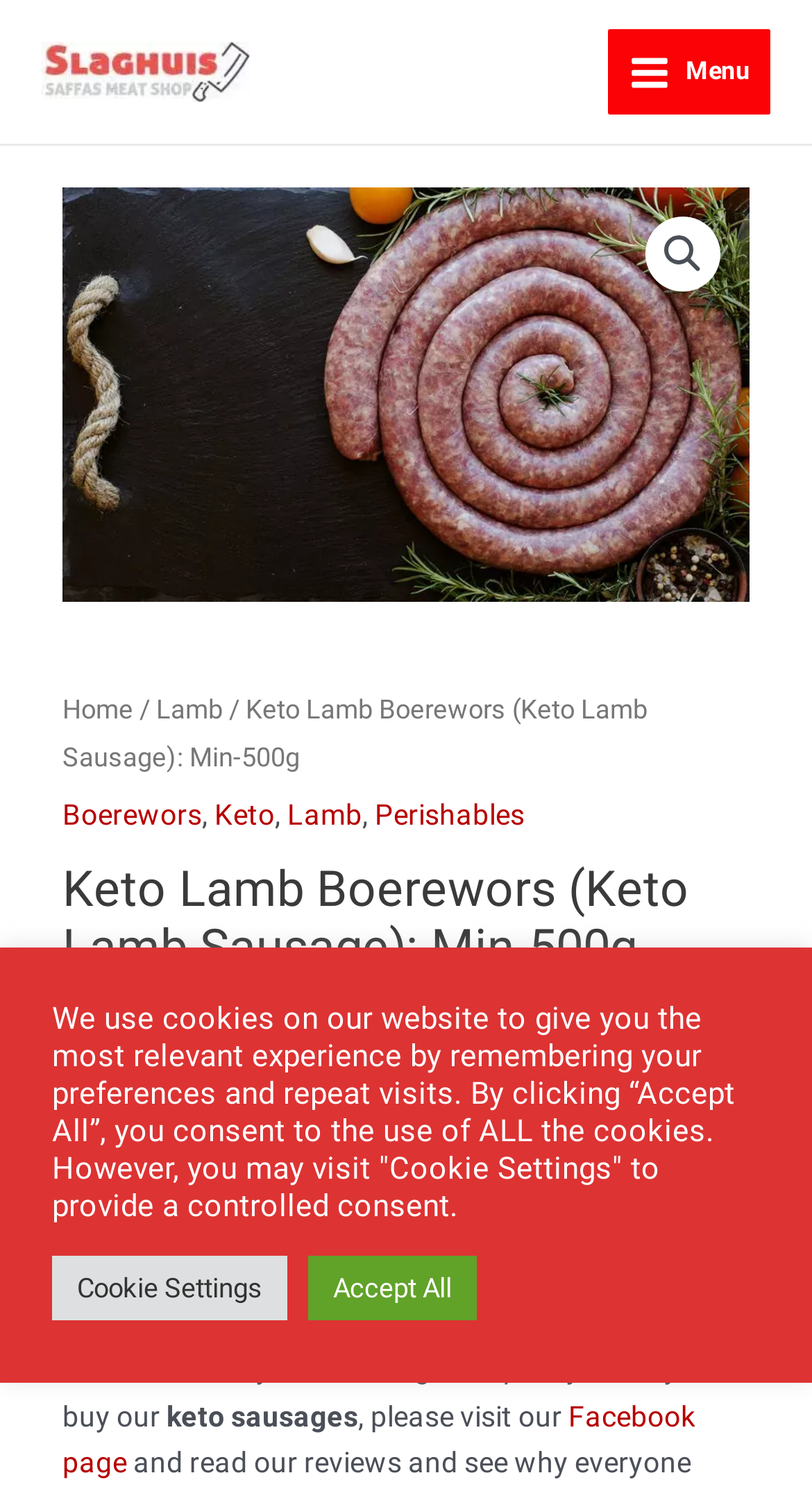What is the company's social media platform?
Answer the question with a single word or phrase derived from the image.

Facebook